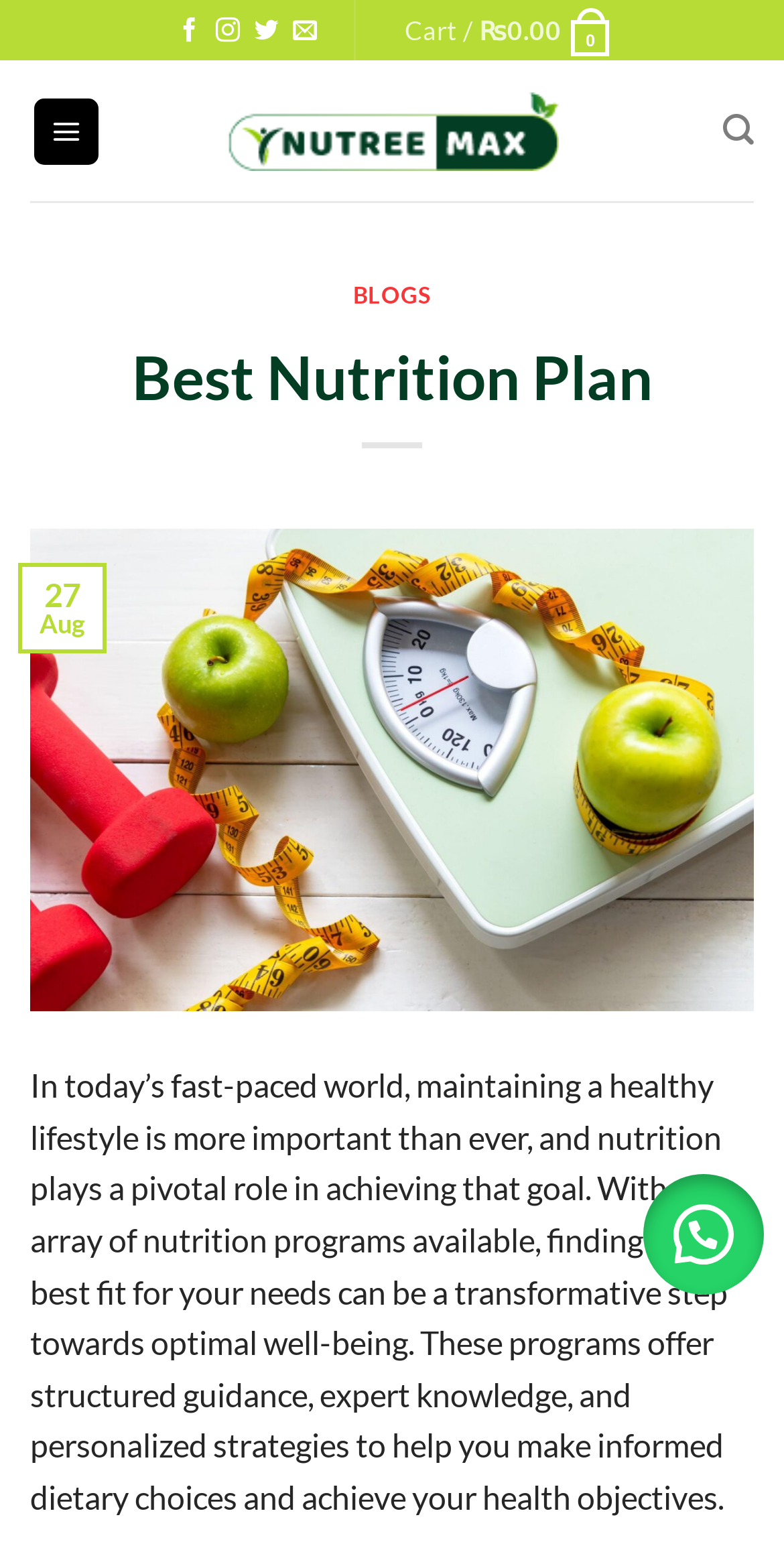Can you determine the bounding box coordinates of the area that needs to be clicked to fulfill the following instruction: "Search for something"?

[0.897, 0.06, 0.962, 0.11]